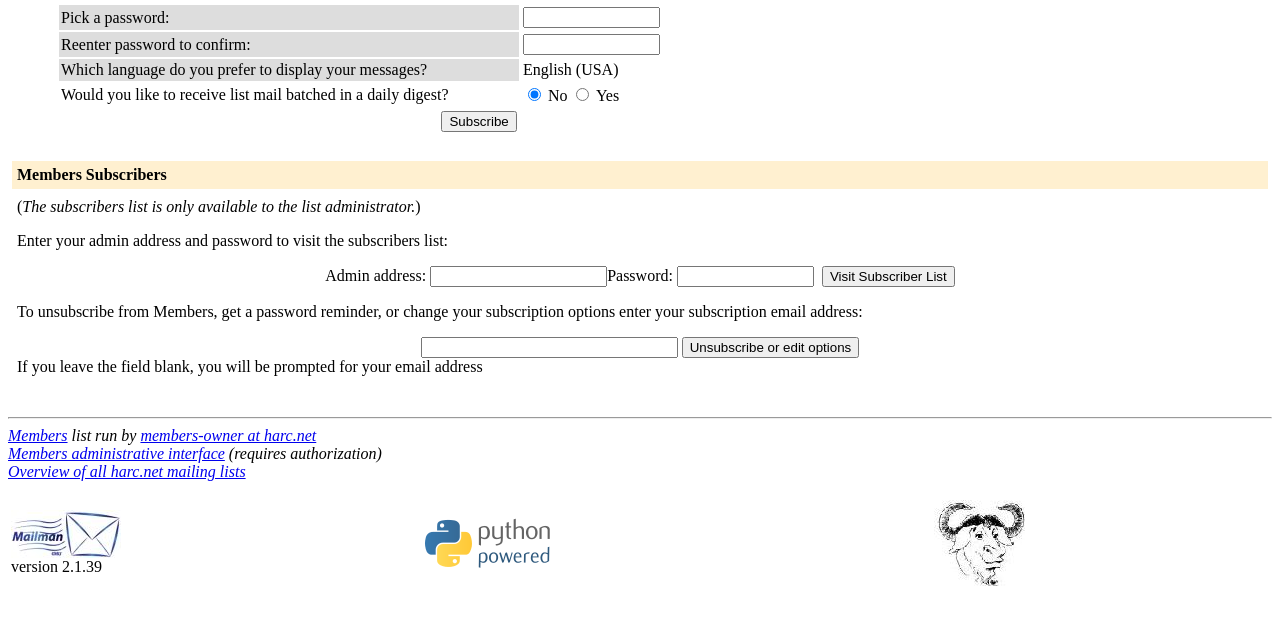Provide the bounding box coordinates for the UI element described in this sentence: "parent_node: Admin address: Password: name="roster-email"". The coordinates should be four float values between 0 and 1, i.e., [left, top, right, bottom].

[0.336, 0.416, 0.474, 0.448]